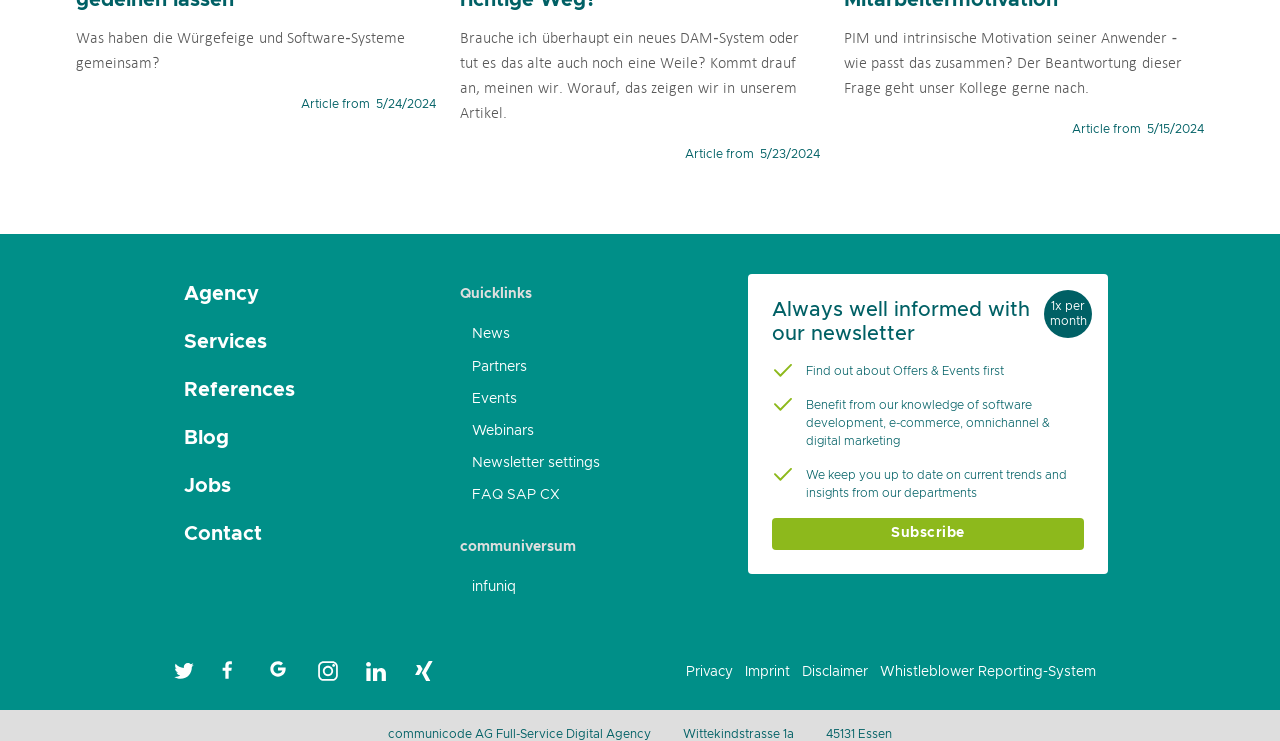Please mark the clickable region by giving the bounding box coordinates needed to complete this instruction: "Click on Agency".

[0.134, 0.365, 0.341, 0.43]